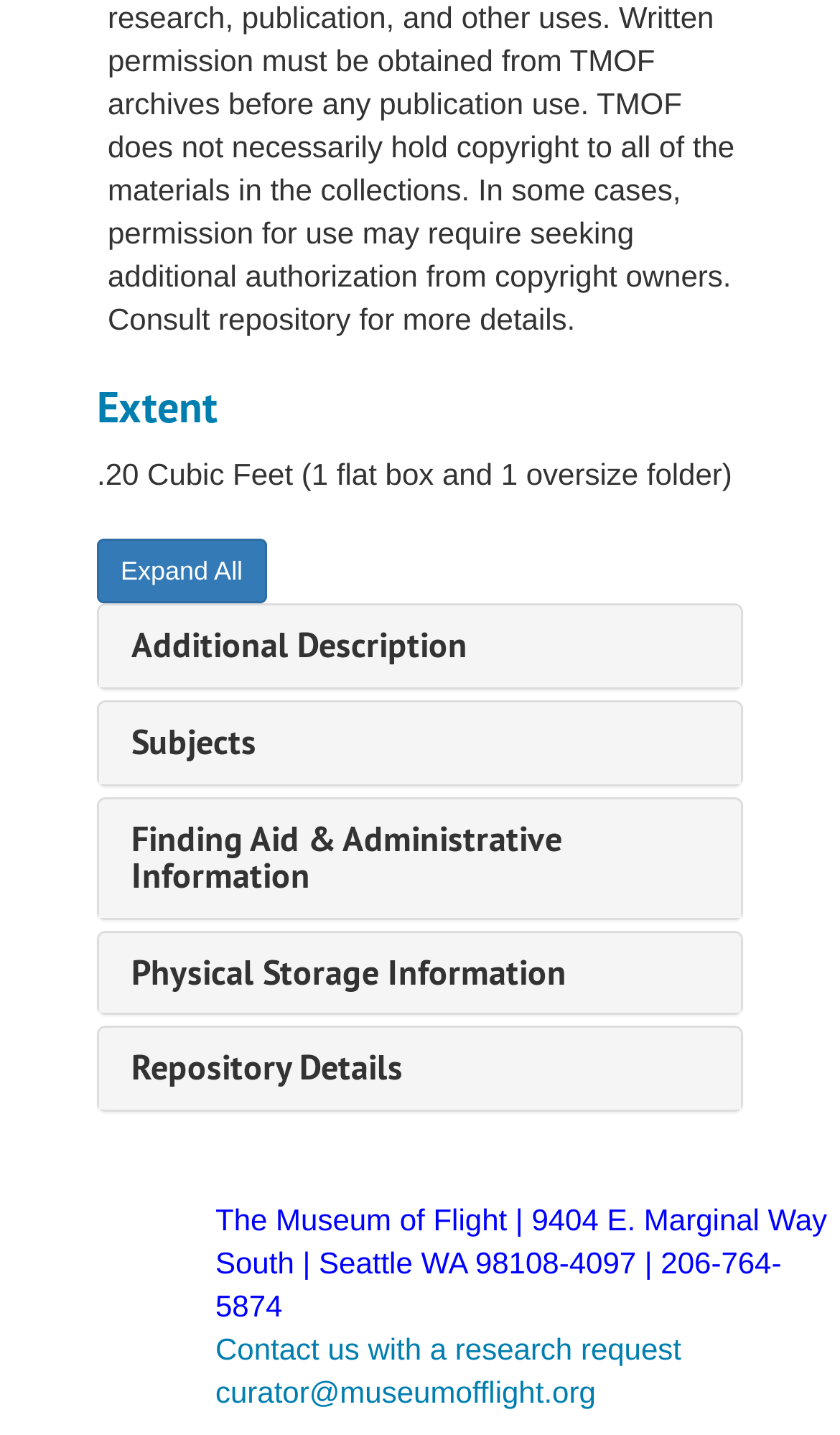Identify the bounding box coordinates of the clickable region to carry out the given instruction: "View additional description".

[0.156, 0.434, 0.556, 0.466]